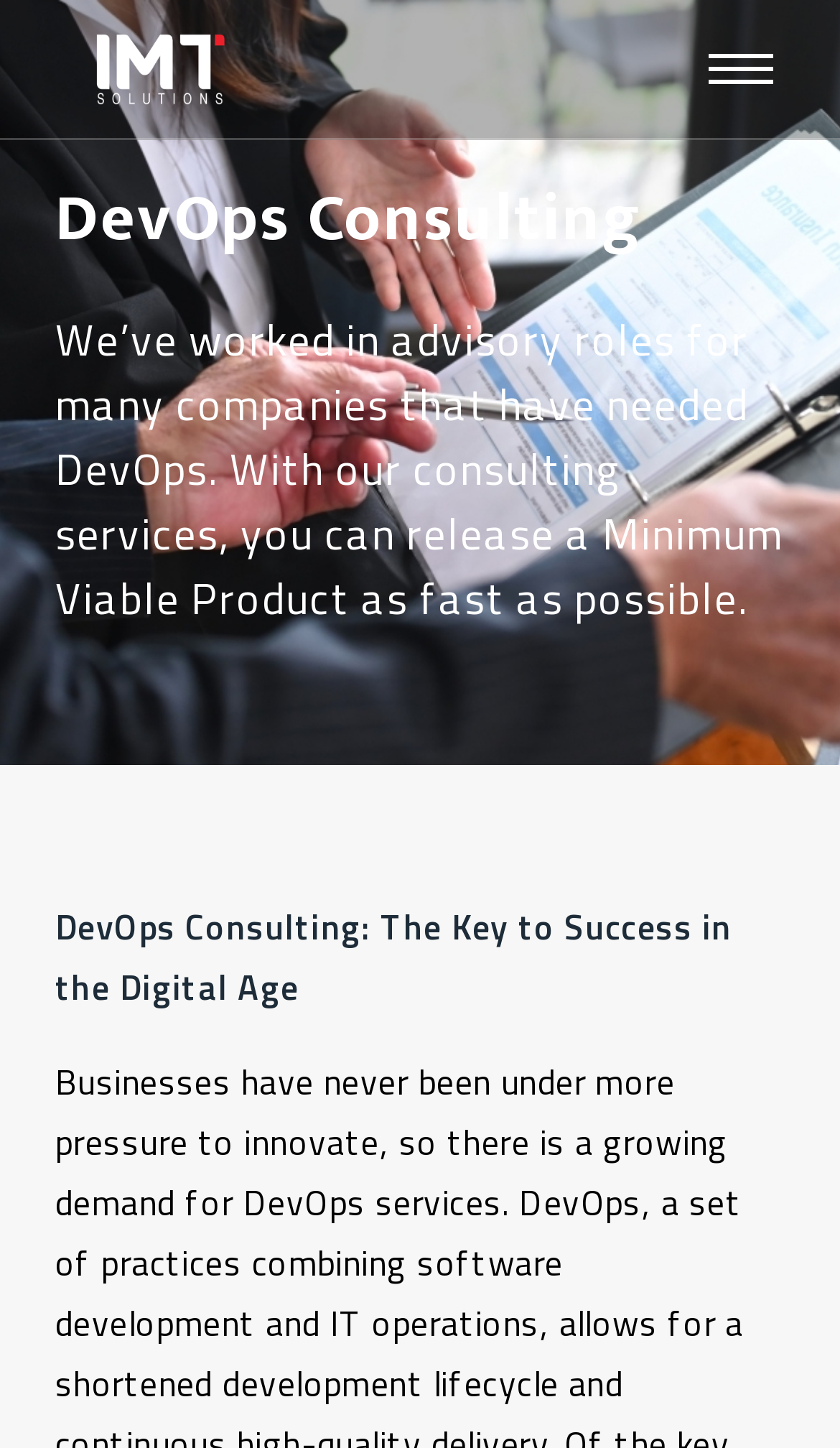Using the image as a reference, answer the following question in as much detail as possible:
What is the purpose of the consulting service?

I found this information by reading the static text that says 'With our consulting services, you can release a Minimum Viable Product as fast as possible.' This text is located under the heading 'DevOps Consulting'.